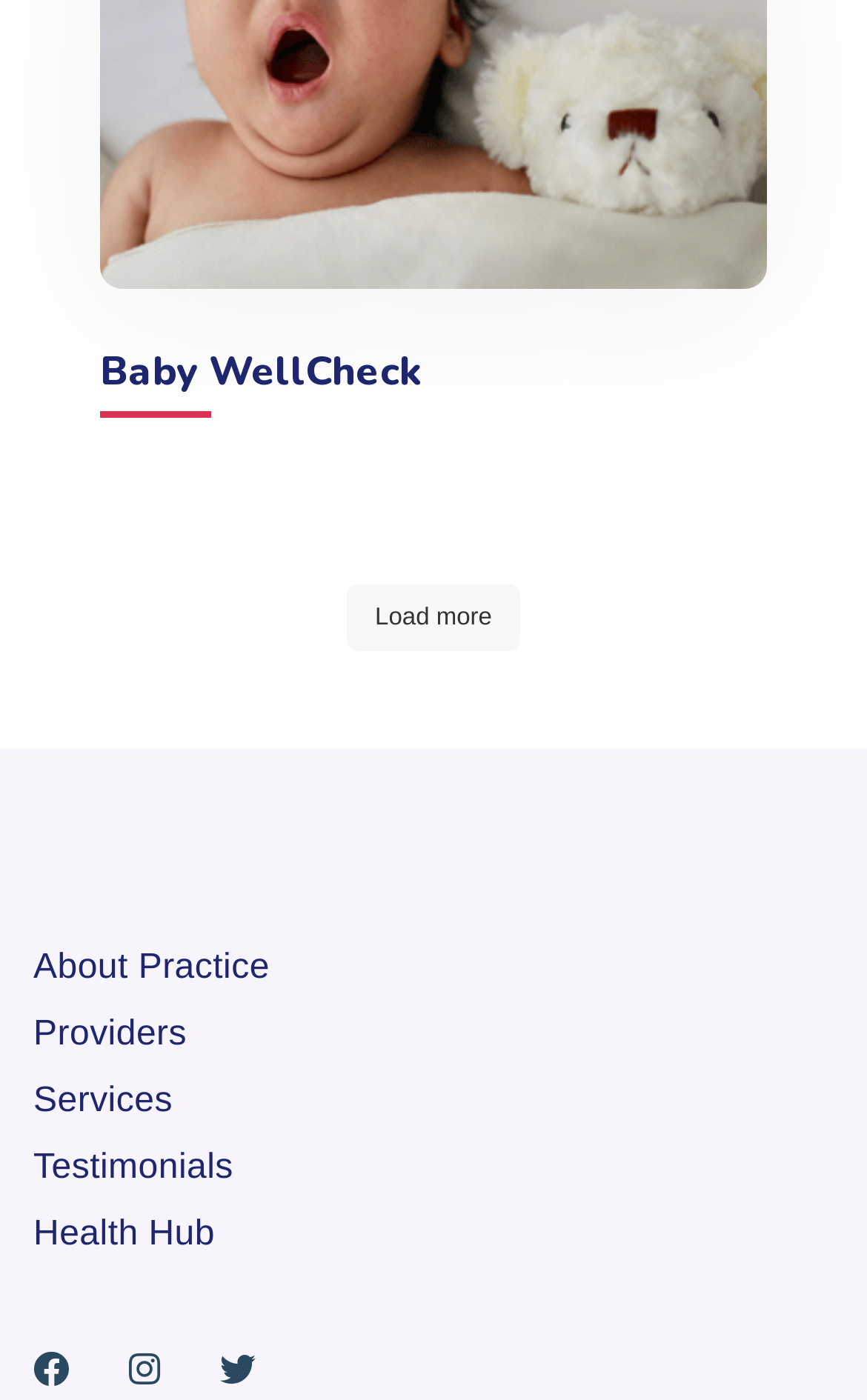Identify the bounding box coordinates for the UI element described as follows: "Testimonials". Ensure the coordinates are four float numbers between 0 and 1, formatted as [left, top, right, bottom].

[0.038, 0.816, 0.269, 0.863]